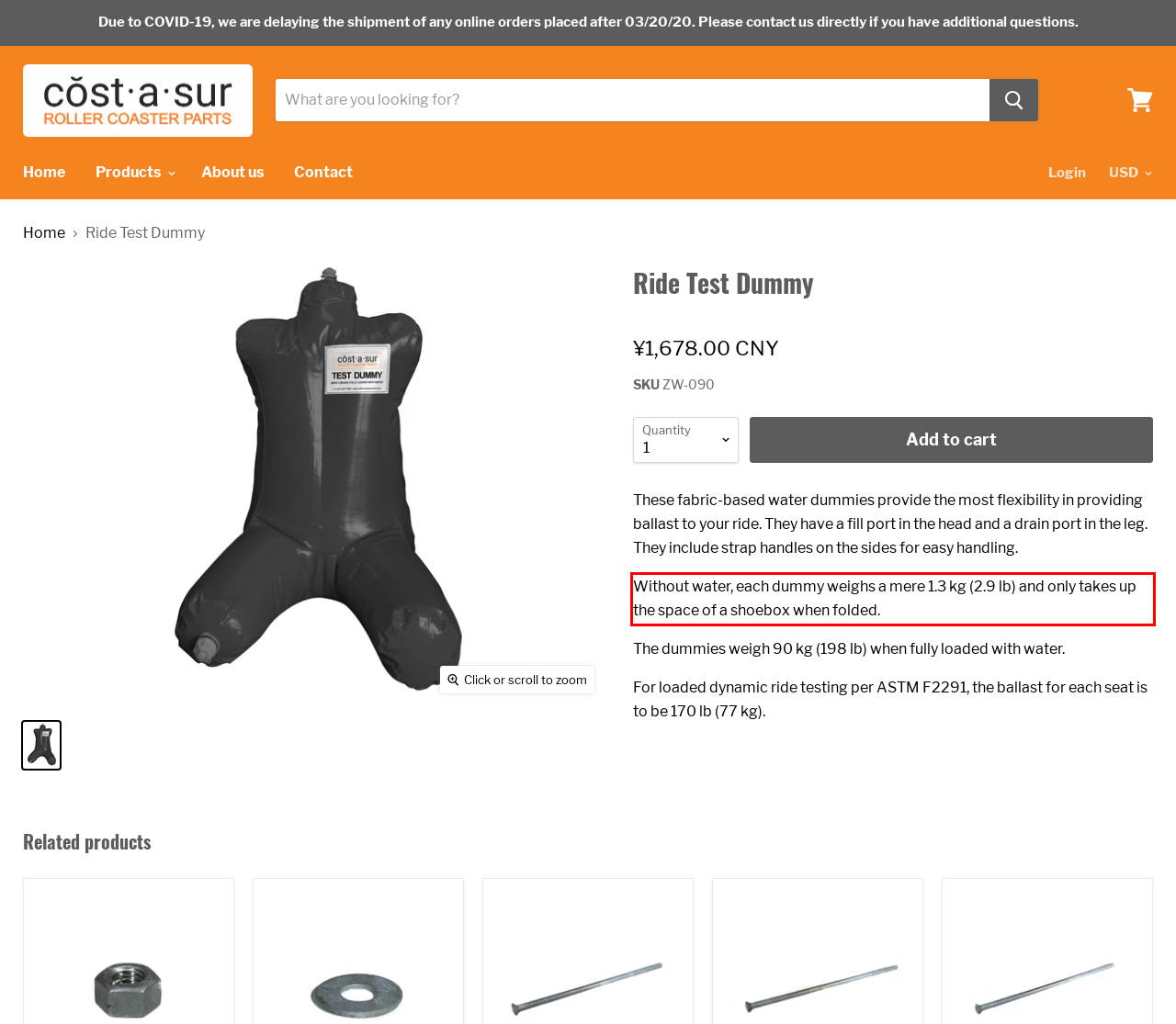You have a screenshot of a webpage with a red bounding box. Use OCR to generate the text contained within this red rectangle.

Without water, each dummy weighs a mere 1.3 kg (2.9 lb) and only takes up the space of a shoebox when folded.